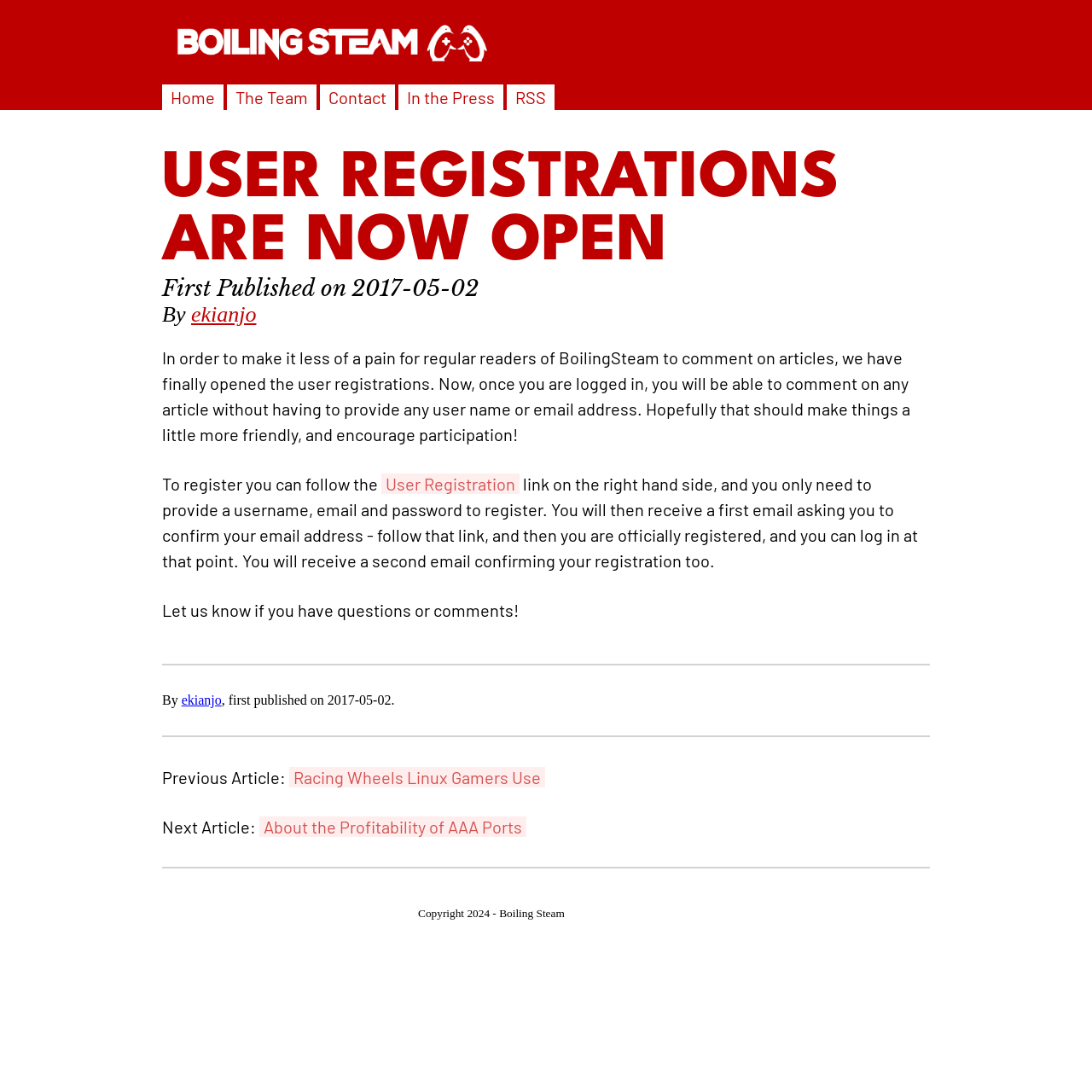Determine the coordinates of the bounding box for the clickable area needed to execute this instruction: "Click on the 'Home' link".

[0.156, 0.08, 0.197, 0.098]